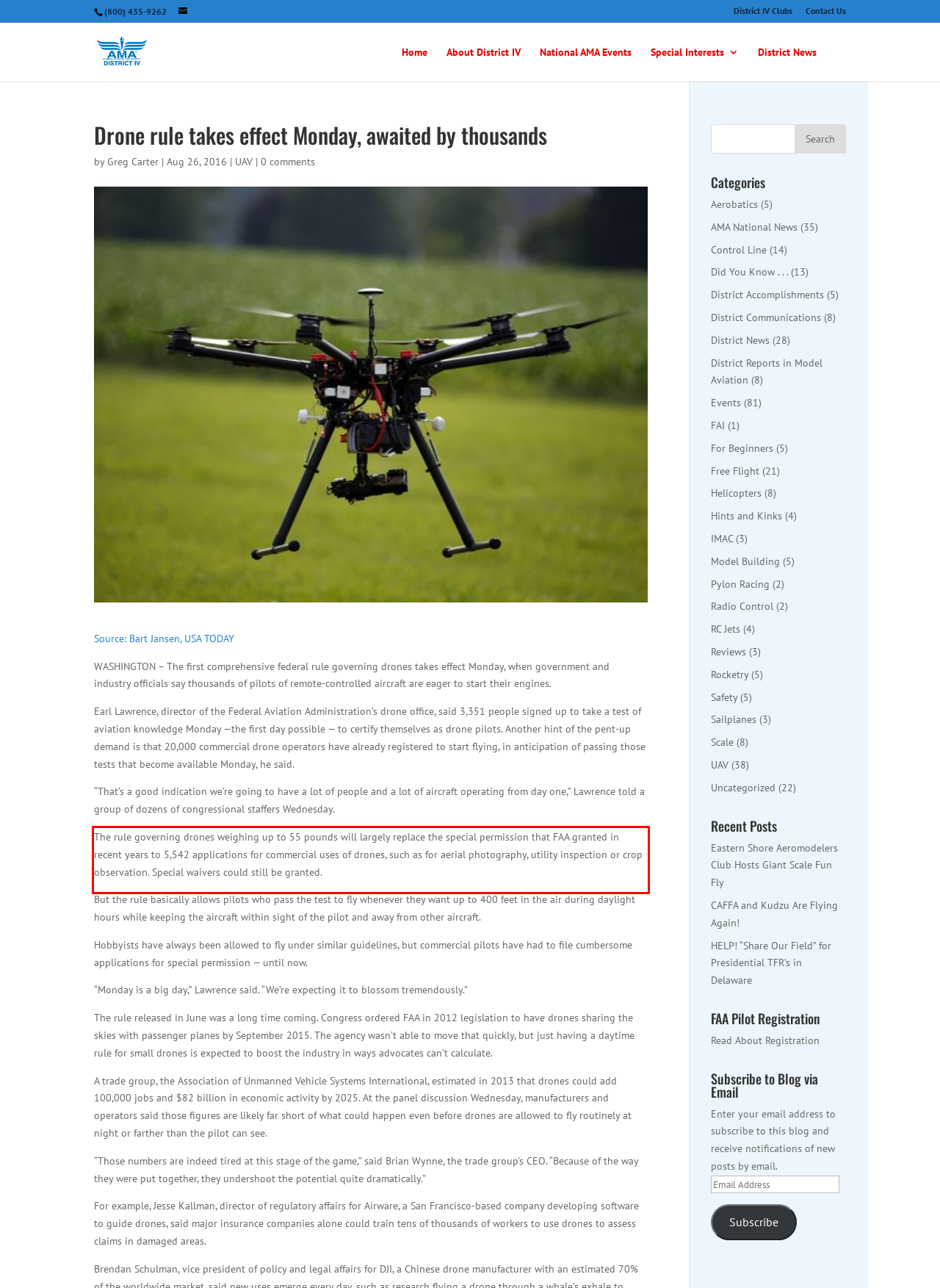Given a webpage screenshot, locate the red bounding box and extract the text content found inside it.

The rule governing drones weighing up to 55 pounds will largely replace the special permission that FAA granted in recent years to 5,542 applications for commercial uses of drones, such as for aerial photography, utility inspection or crop observation. Special waivers could still be granted.